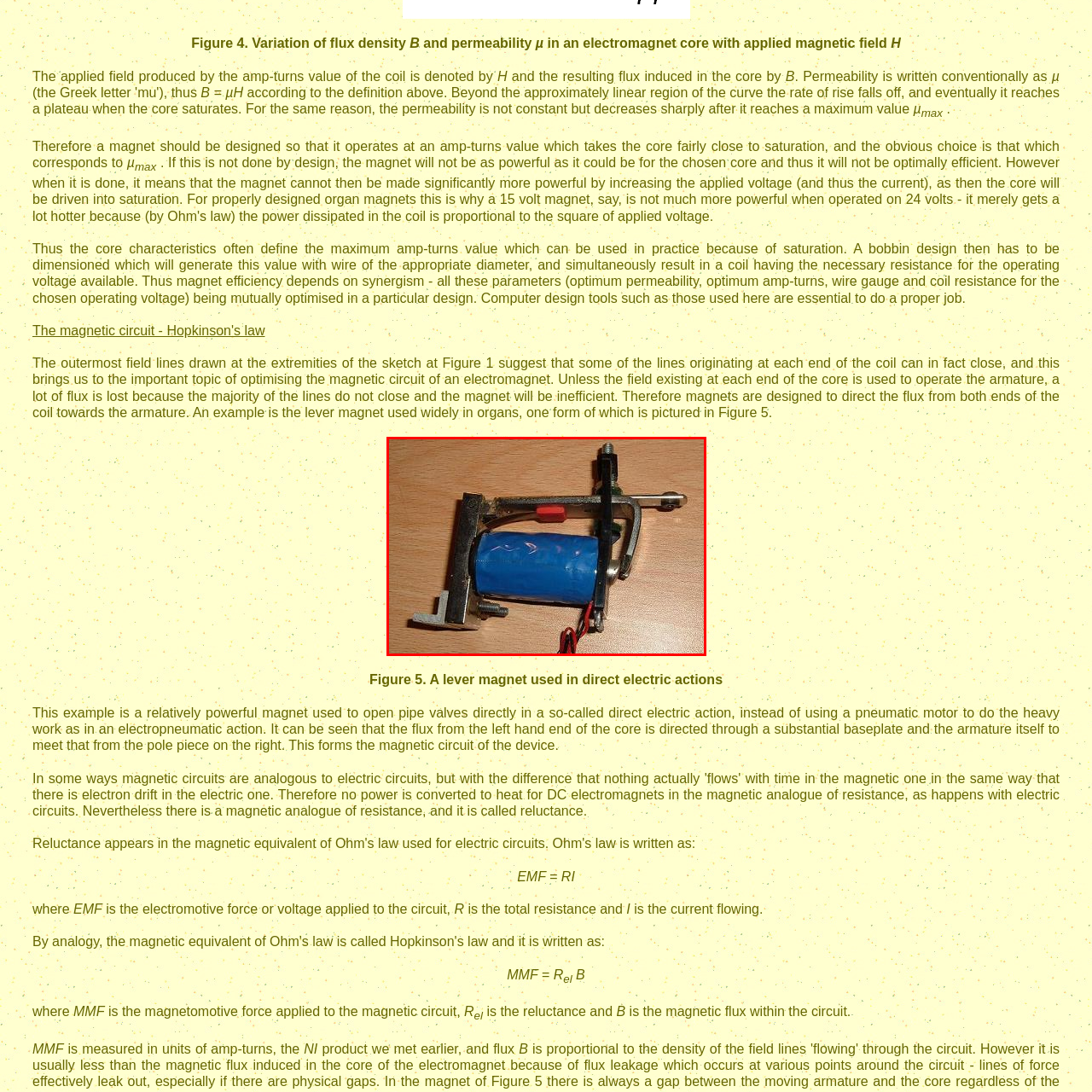Give an in-depth explanation of the image captured within the red boundary.

The image depicts a lever magnet, a key component in direct electric actions often used in various mechanical systems, particularly in applications requiring the control of pipe valves. This type of magnet is designed to efficiently navigate electromagnetic interactions. 

In the image, the lever magnet features a compact structure highlighted by a prominent blue coil encased in a metallic frame. The coil, which generates a magnetic field when electric current passes through it, is integral to the magnet's operation. The magnet's design strategically directs the magnetic flux from both ends towards the armature, thereby optimizing its efficiency. This mechanism is crucial in ensuring minimal loss of magnetic flux, enabling the device to perform effectively in its role. The red component visible on the frame likely serves as a control mechanism, an essential feature in managing the magnet's performance in real-world applications. 

Overall, this lever magnet exemplifies innovative engineering that combines electromagnetism with practical functionality, showcasing its role in enhancing the efficiency of direct electric actions.